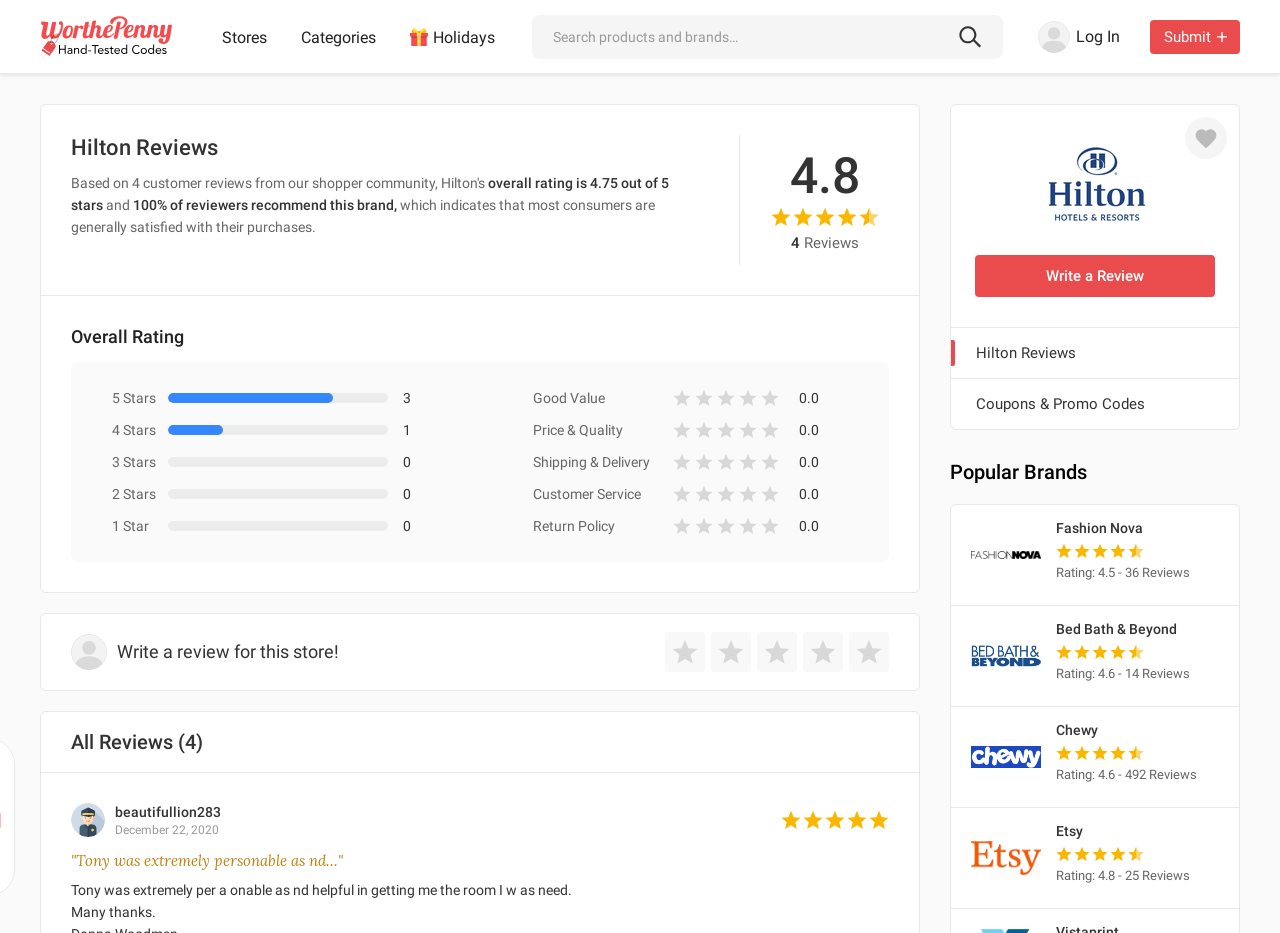Using the element description provided, determine the bounding box coordinates in the format (top-left x, top-left y, bottom-right x, bottom-right y). Ensure that all values are floating point numbers between 0 and 1. Element description: name="query" placeholder="Search products and brands…"

[0.416, 0.017, 0.733, 0.062]